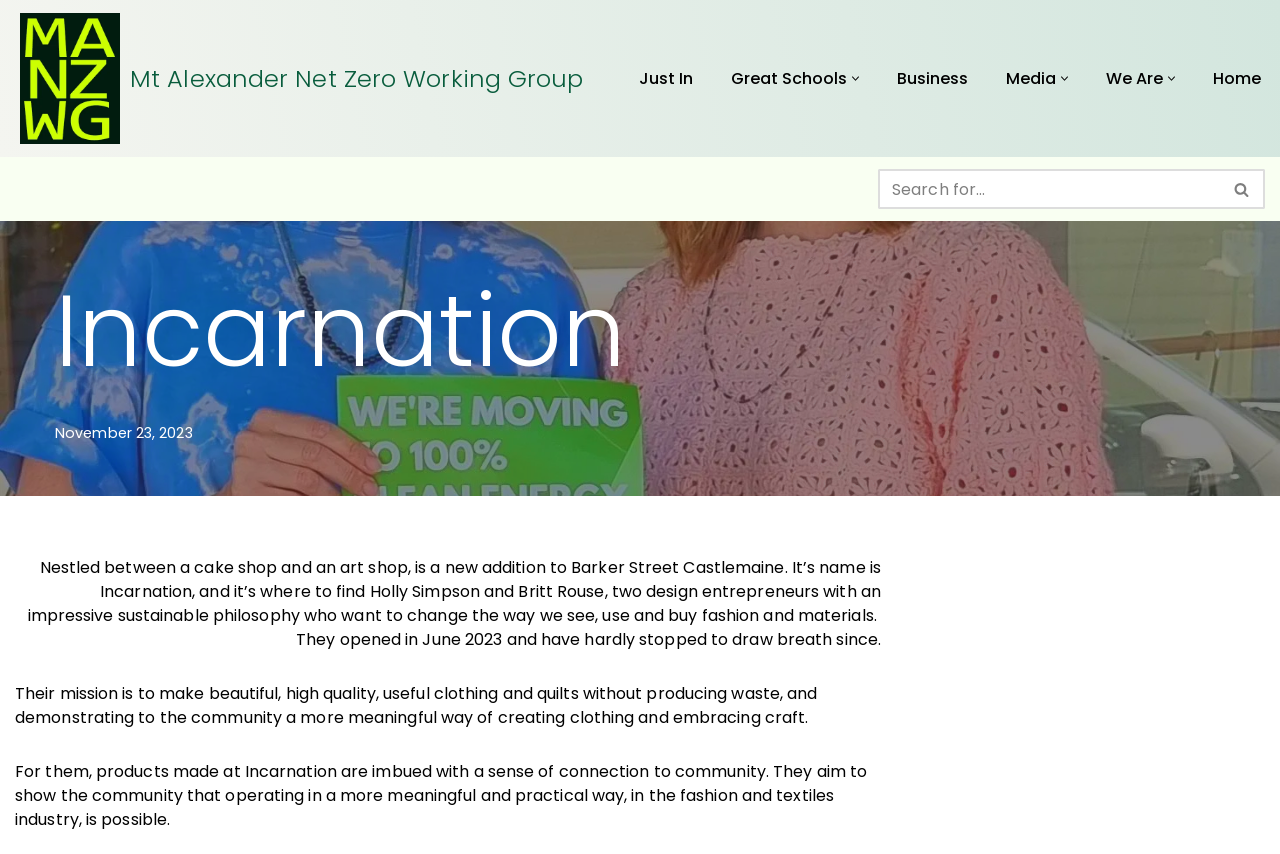Determine the bounding box coordinates for the area that needs to be clicked to fulfill this task: "Search for something". The coordinates must be given as four float numbers between 0 and 1, i.e., [left, top, right, bottom].

[0.686, 0.198, 0.988, 0.245]